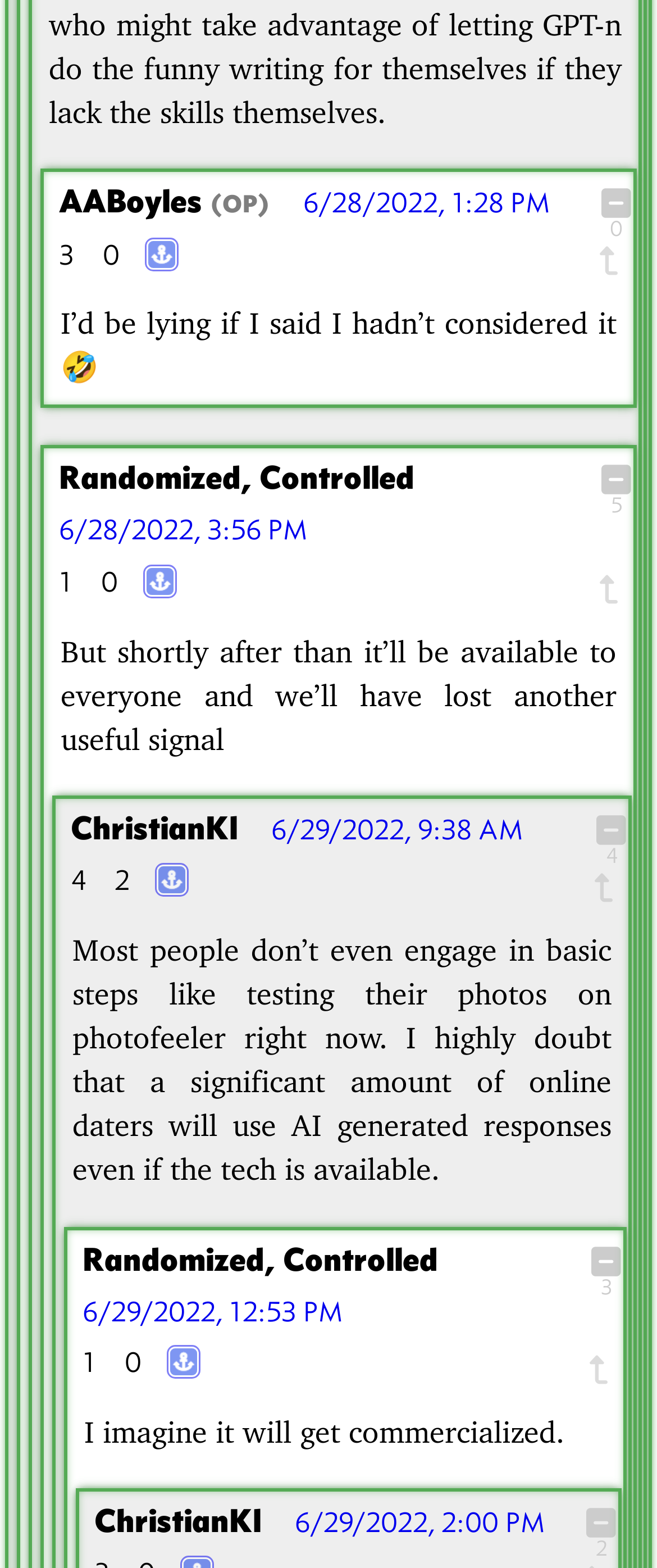From the webpage screenshot, predict the bounding box coordinates (top-left x, top-left y, bottom-right x, bottom-right y) for the UI element described here: AABoyles

[0.09, 0.112, 0.41, 0.145]